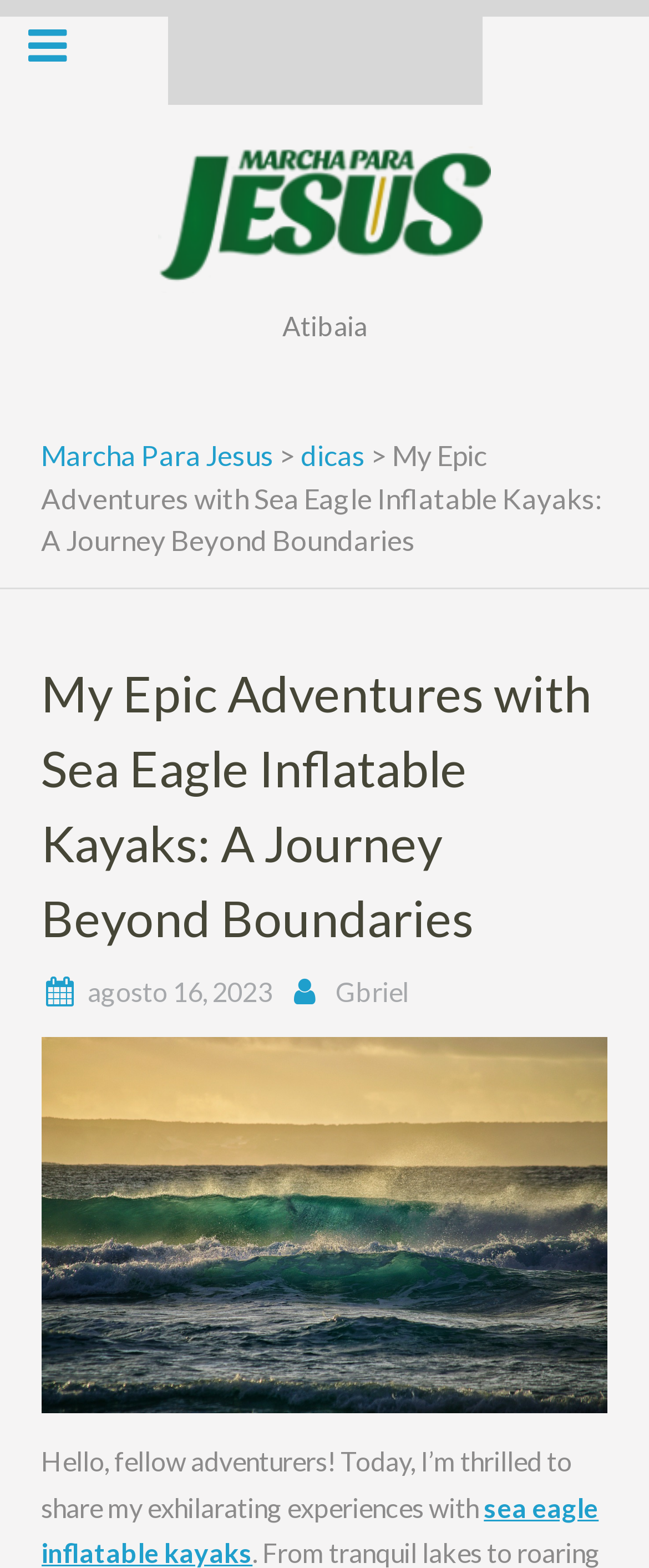What is the date of the article?
Using the image as a reference, answer the question with a short word or phrase.

agosto 16, 2023